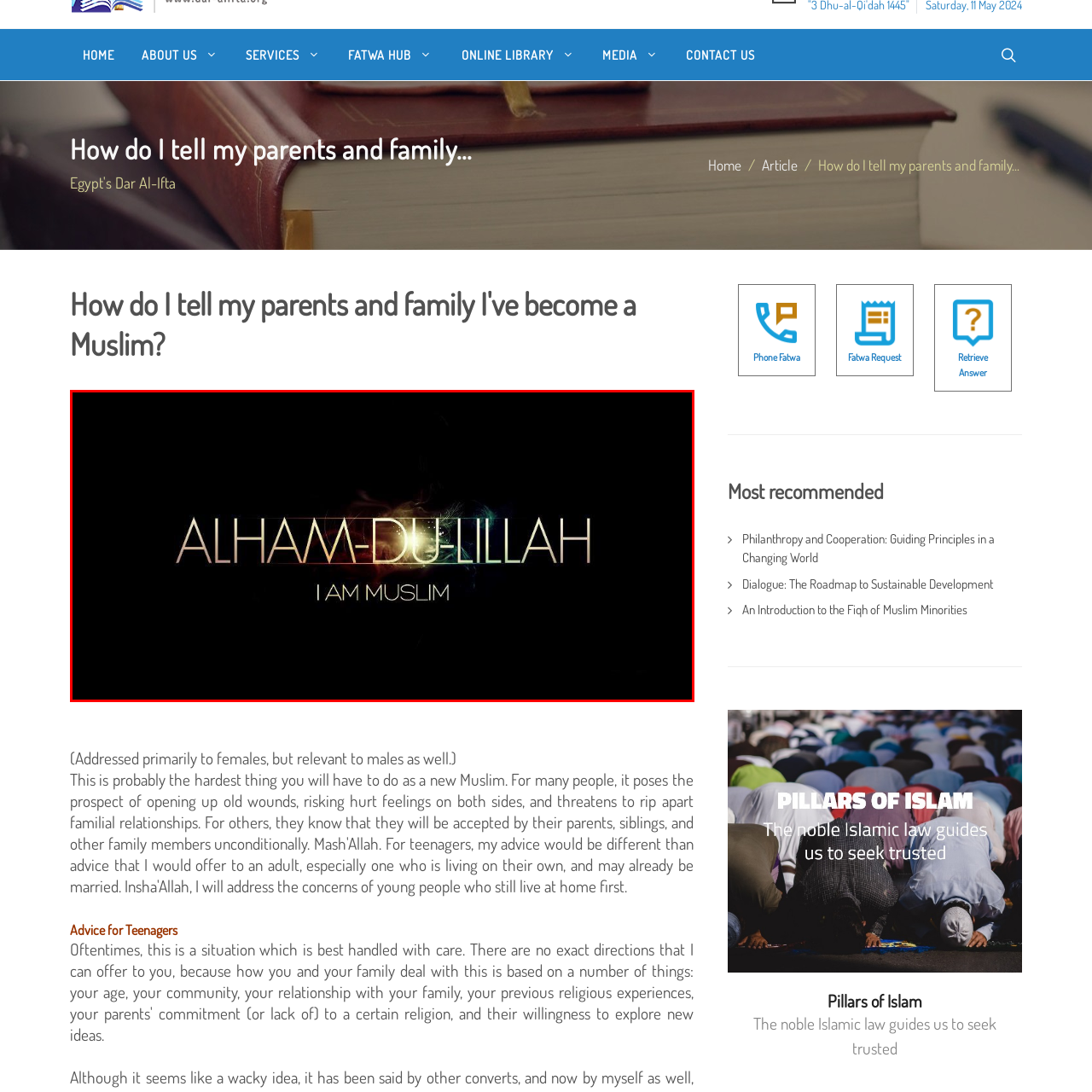View the section of the image outlined in red, What is the tone of the colors in the graphic? Provide your response in a single word or brief phrase.

Joyful and celebratory